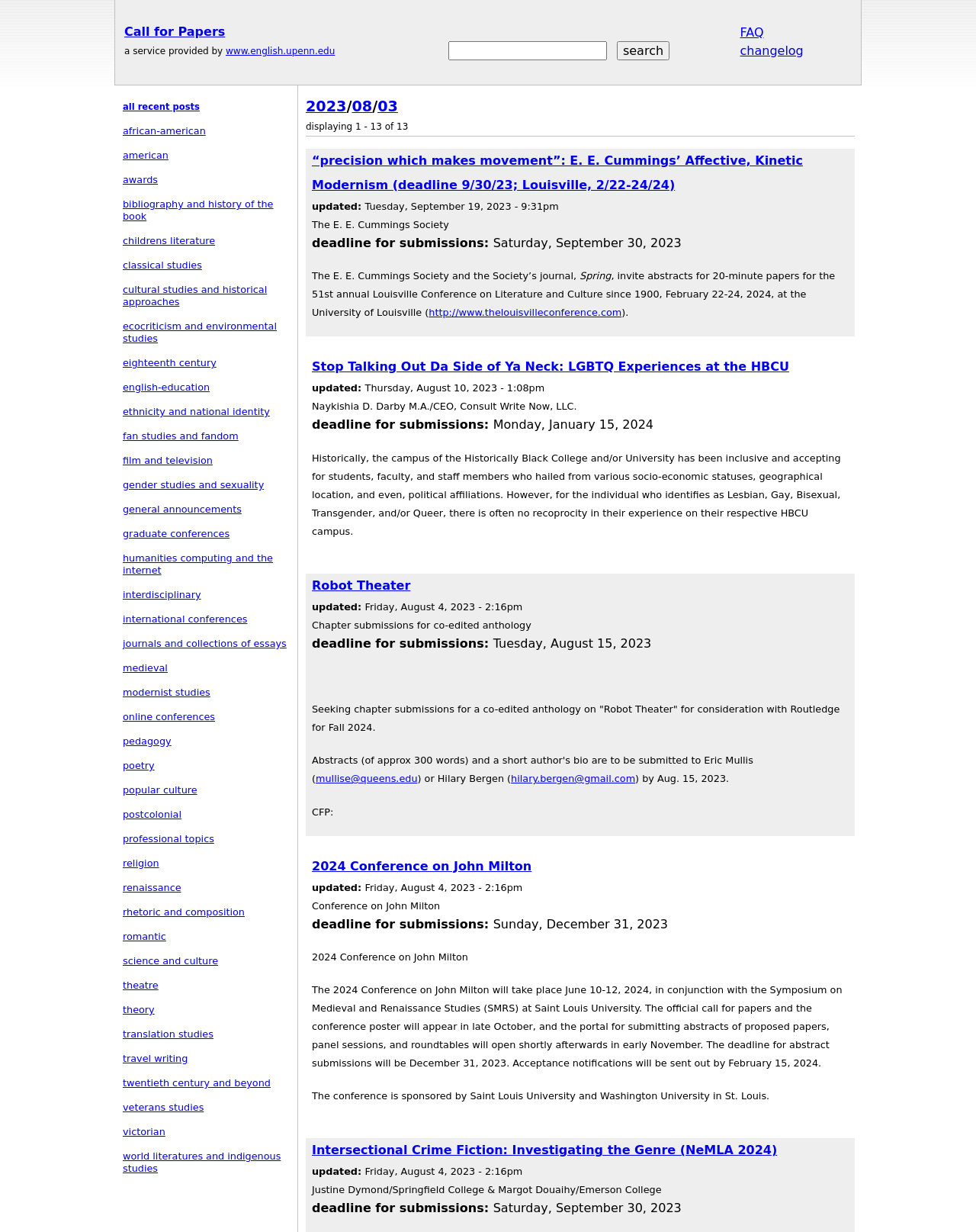Using the description: "cultural studies and historical approaches", determine the UI element's bounding box coordinates. Ensure the coordinates are in the format of four float numbers between 0 and 1, i.e., [left, top, right, bottom].

[0.126, 0.23, 0.274, 0.25]